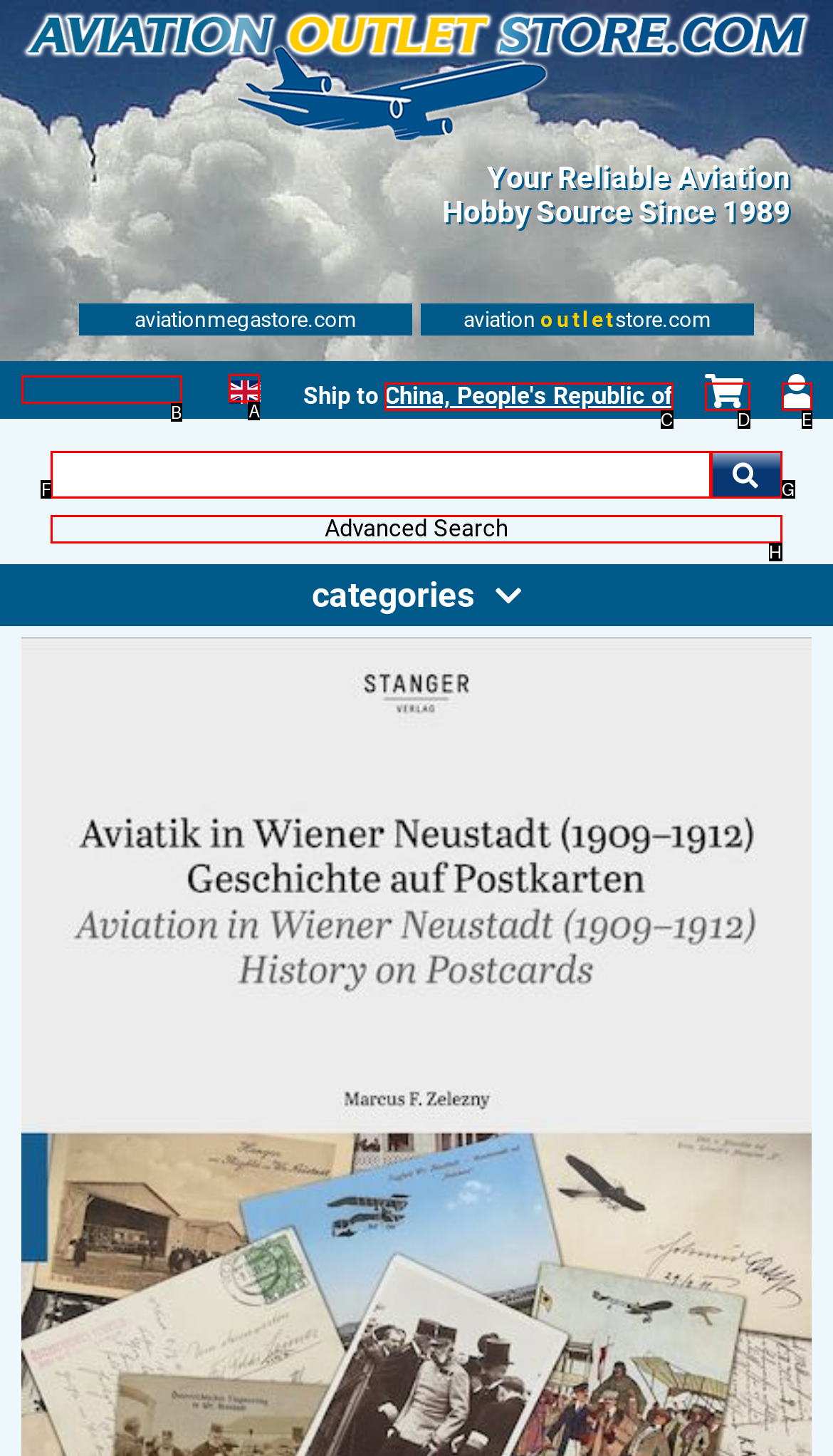Select the letter of the option that should be clicked to achieve the specified task: View the Op-Ed by Toni Aguilar Rosenthal and Chris Lewis. Respond with just the letter.

None